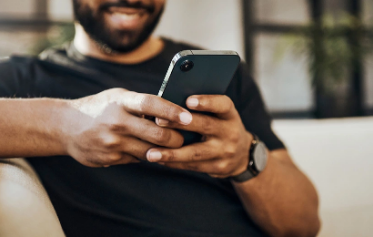Present a detailed portrayal of the image.

The image depicts a man casually engaged with his smartphone, highlighting a moment of connection and communication. He appears relaxed, seated comfortably on a light-colored couch, dressed in a simple black t-shirt that complements the casual ambiance. As he holds the phone with both hands, a joyful expression suggests he may be enjoying content or connecting with someone, underscoring the importance of technology in modern communication. The background features blurred hints of indoor greenery, contributing to a warm, inviting atmosphere that emphasizes everyday life moments. This imagery aligns well with discussions on technology's role in healthcare and economic development, suggesting a deeper narrative about how digital tools facilitate engagement in various sectors.